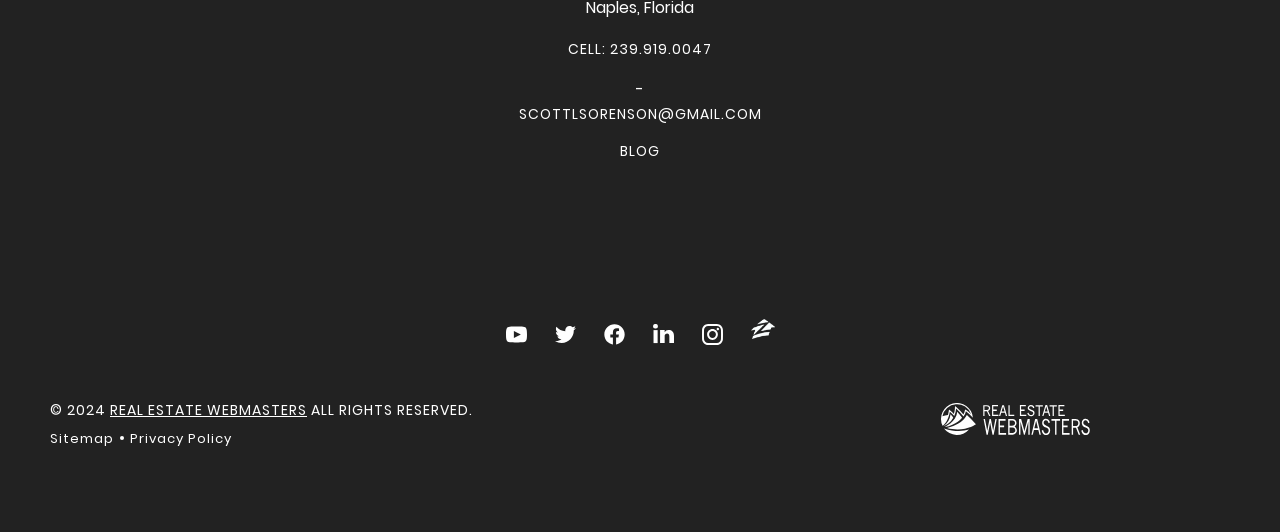How many social media platforms are linked on the webpage?
Look at the image and provide a short answer using one word or a phrase.

5